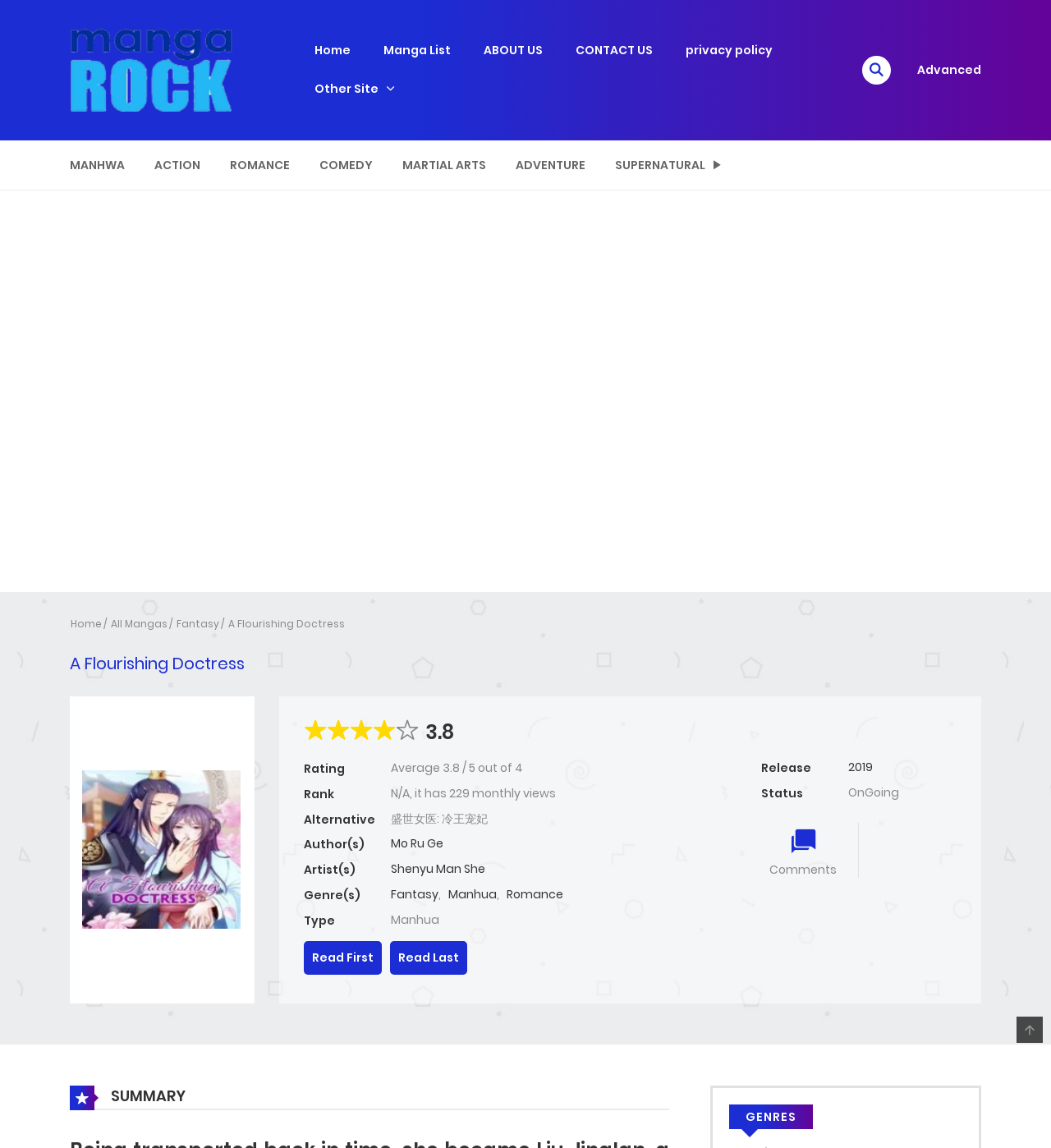Specify the bounding box coordinates (top-left x, top-left y, bottom-right x, bottom-right y) of the UI element in the screenshot that matches this description: Martial Arts

[0.373, 0.127, 0.473, 0.161]